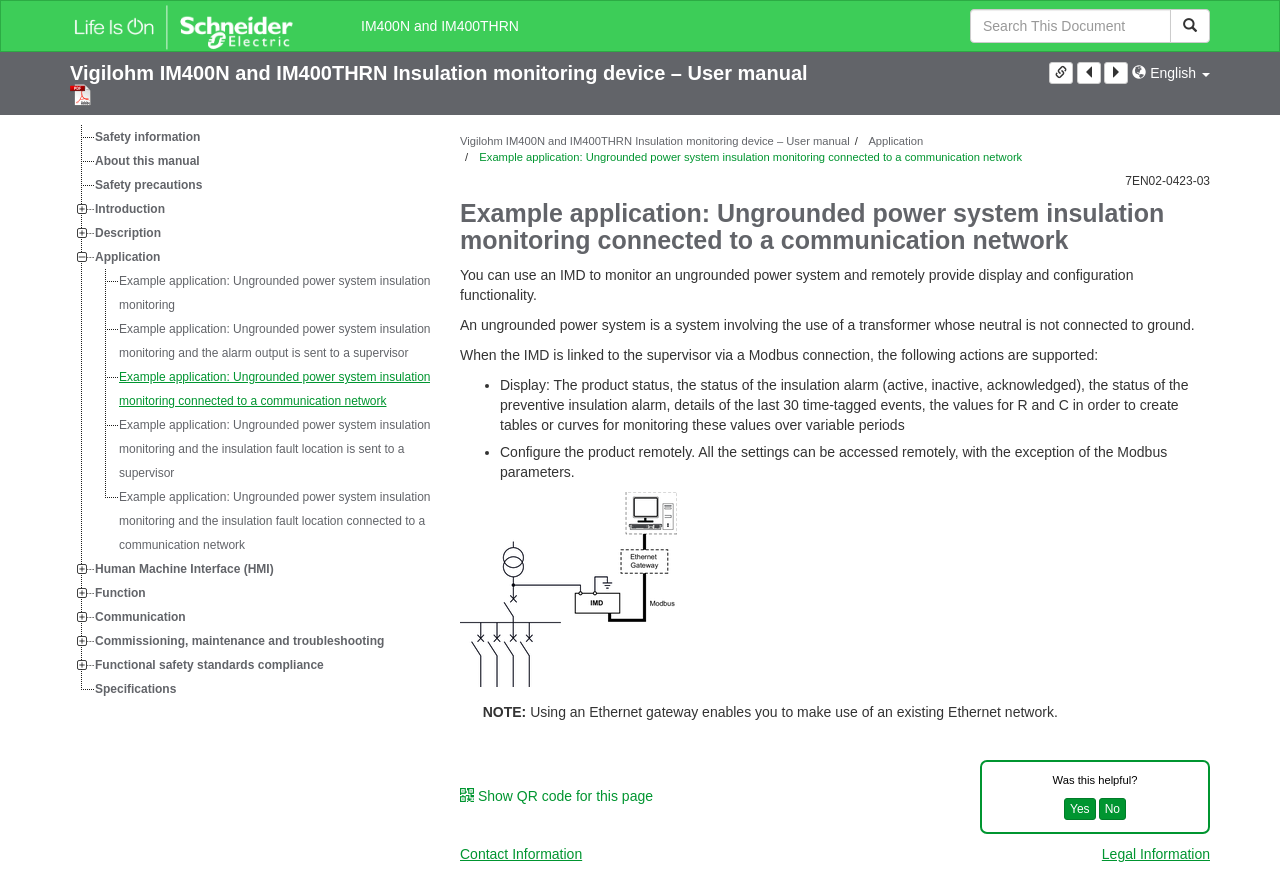Provide a short answer using a single word or phrase for the following question: 
What type of connection is used to link the IMD to the supervisor?

Modbus connection